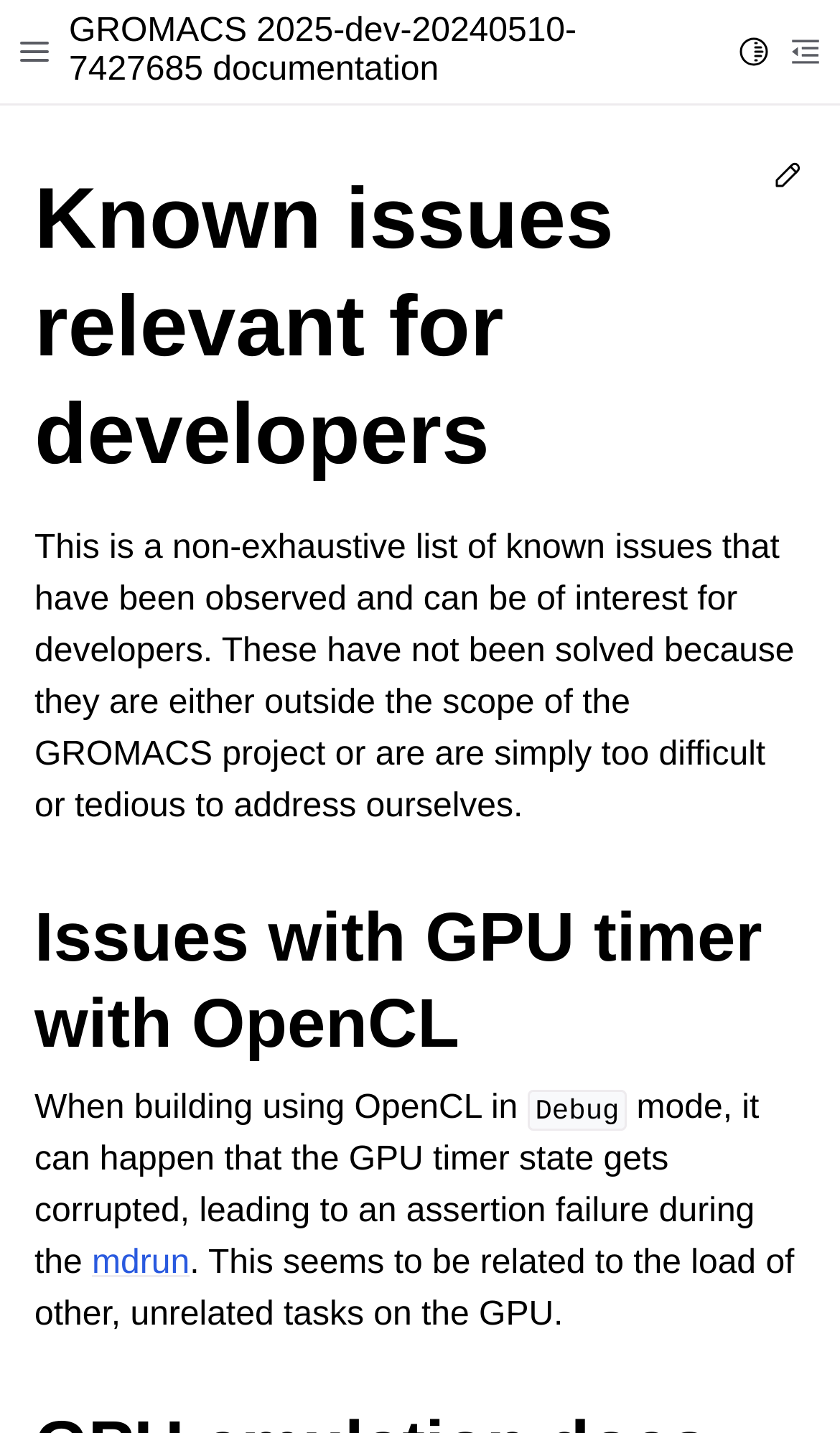Convey a detailed summary of the webpage, mentioning all key elements.

The webpage is a documentation page for GROMACS 2025-dev-20240510-7427685, specifically focusing on known issues relevant for developers. At the top left, there is a toggle button for the site navigation sidebar, accompanied by a menu icon. Next to it, the title "GROMACS 2025-dev-20240510-7427685 documentation" is displayed as a link.

On the top right, there are two buttons: one for toggling the light, dark, or auto color theme, and another for accessing the contents. Below the title, there is an "Edit this page" link.

The main content of the page is divided into sections. The first section is headed by "Known issues relevant for developers" and provides a brief introduction to the list of known issues that are of interest to developers. These issues are not solved due to being outside the scope of the GROMACS project or being too difficult to address.

The next section is titled "Issues with GPU timer with OpenCL" and describes a specific issue that occurs when building using OpenCL in debug mode. The text explains that the GPU timer state can get corrupted, leading to an assertion failure during the mdrun process. This issue seems to be related to the load of other, unrelated tasks on the GPU.

There are a total of 3 headings, 4 links, 5 static text elements, and 3 SVG roots (icons) on the page. The layout is organized, with clear headings and concise text, making it easy to navigate and understand the content.